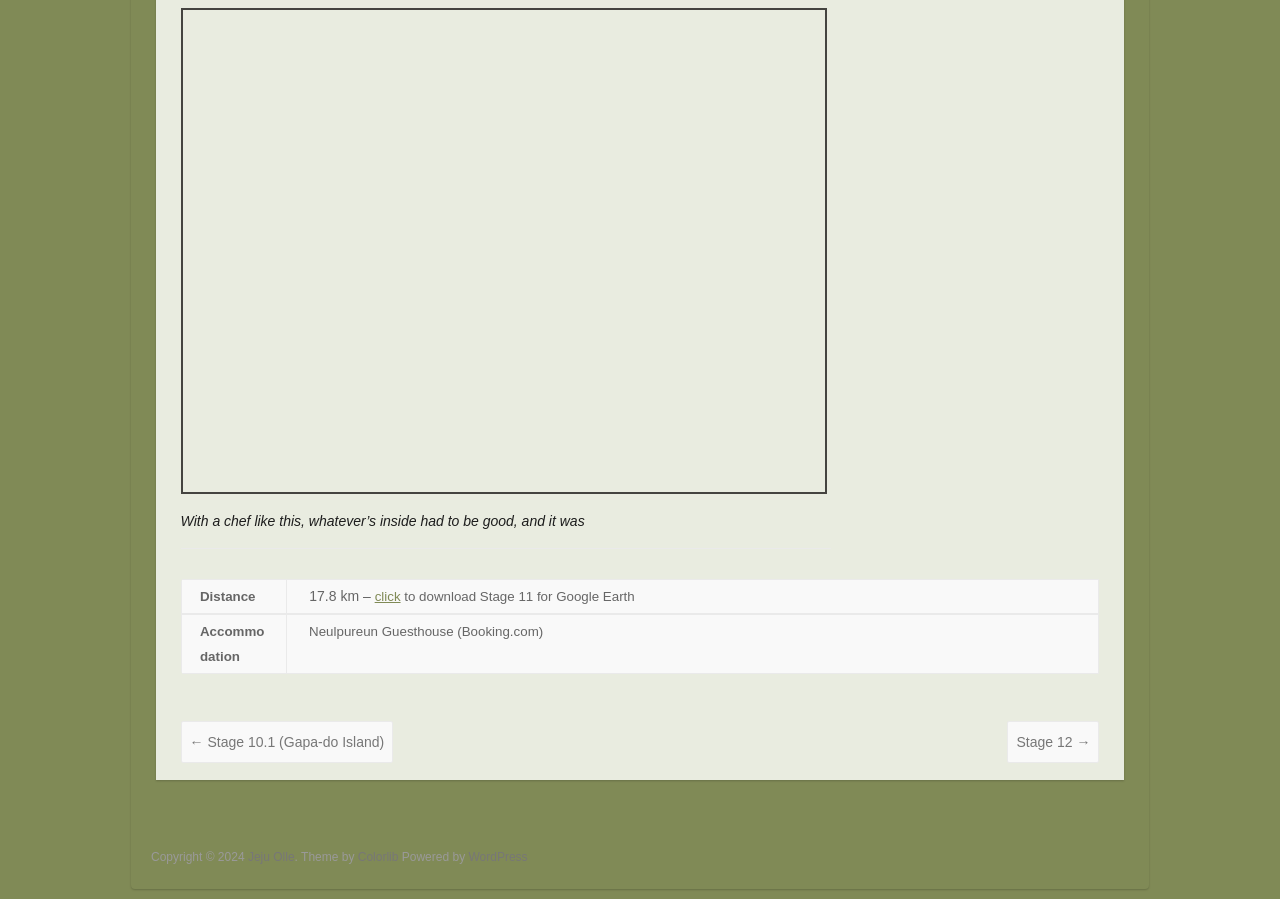Provide your answer in one word or a succinct phrase for the question: 
What is the theme provider mentioned at the bottom?

Colorlib